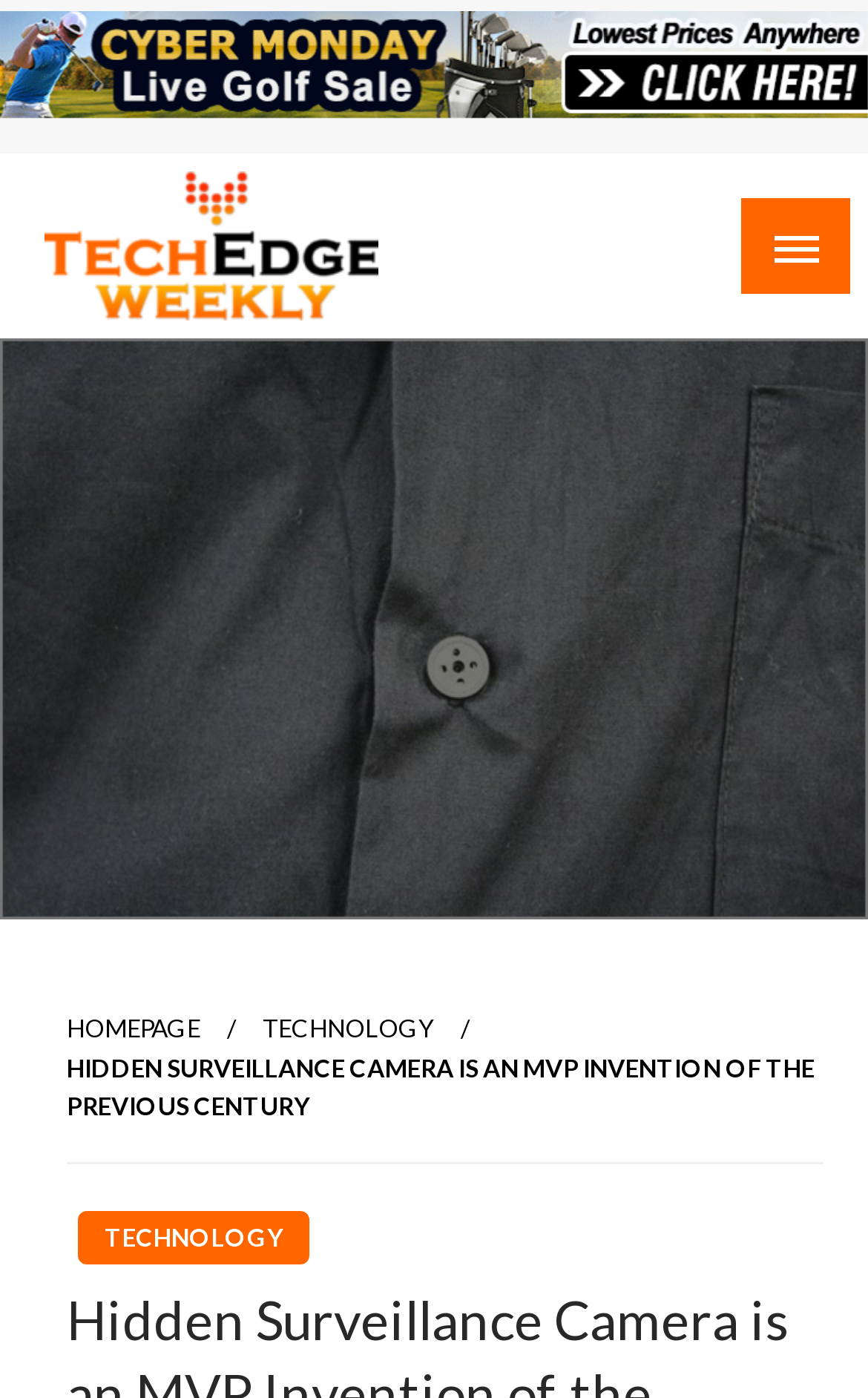Is there a button to control the mobile menu?
Answer the question based on the image using a single word or a brief phrase.

Yes